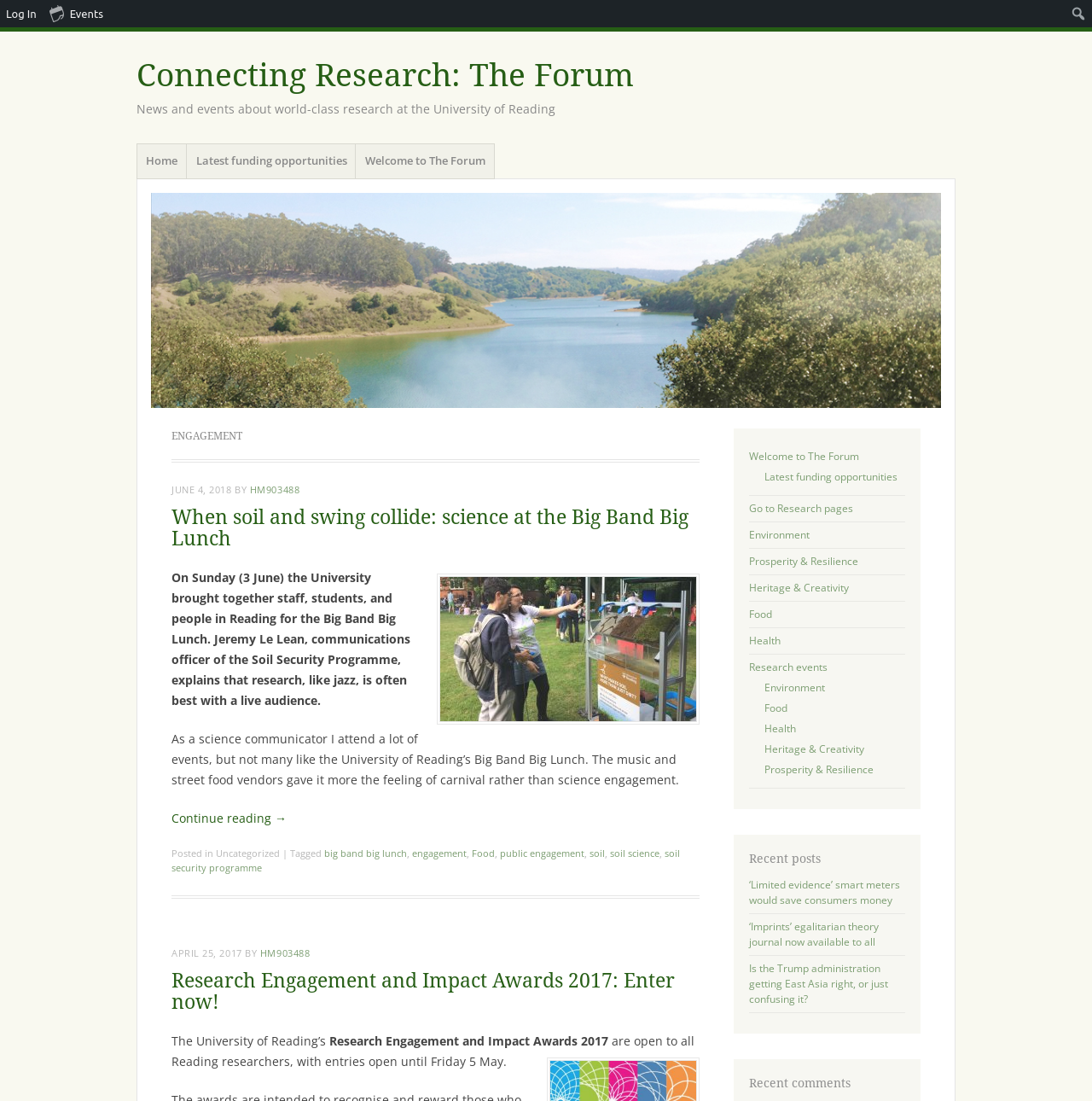Find the primary header on the webpage and provide its text.

Connecting Research: The Forum